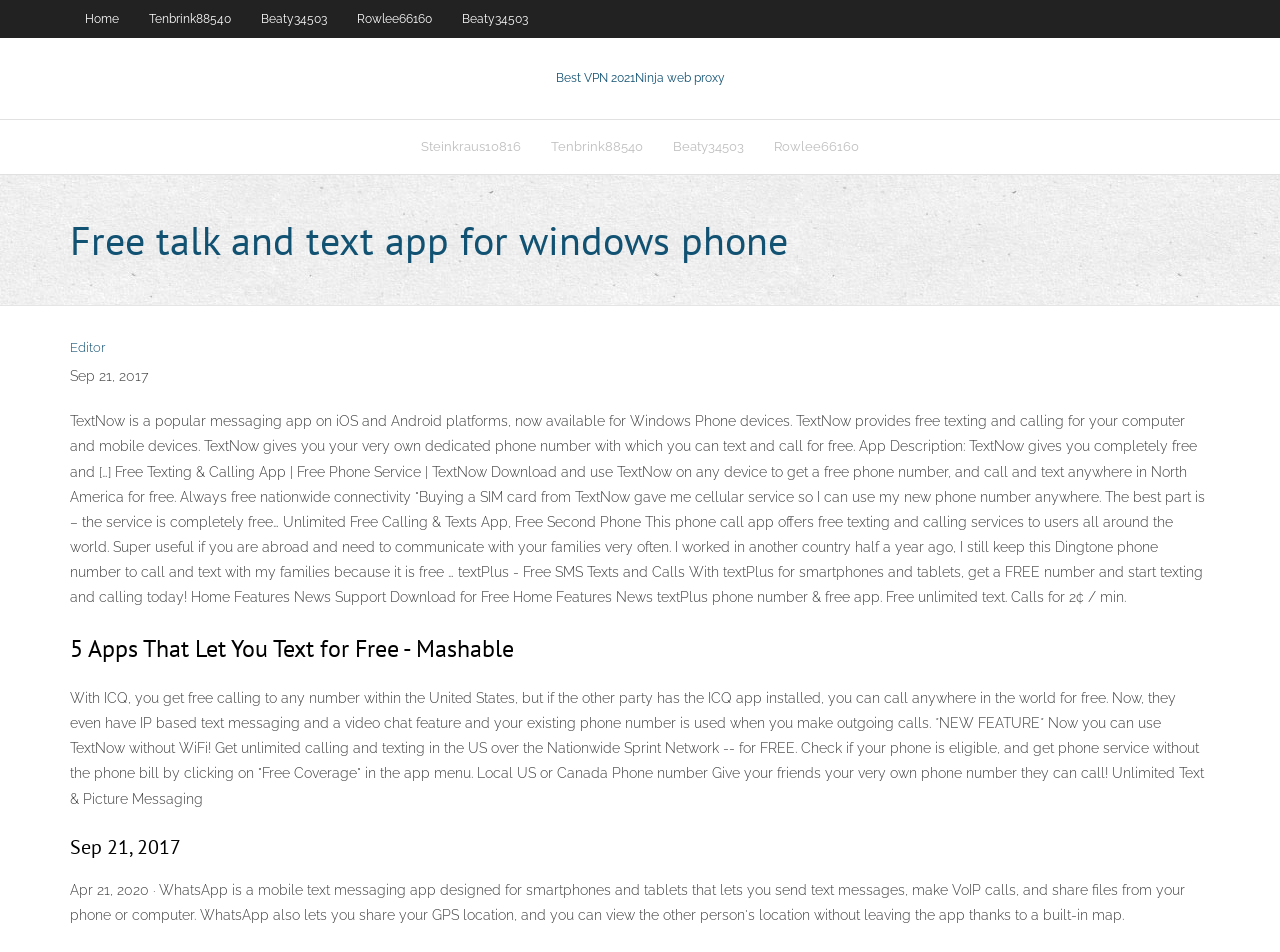Determine the bounding box coordinates for the clickable element required to fulfill the instruction: "Click on Editor". Provide the coordinates as four float numbers between 0 and 1, i.e., [left, top, right, bottom].

[0.055, 0.357, 0.082, 0.372]